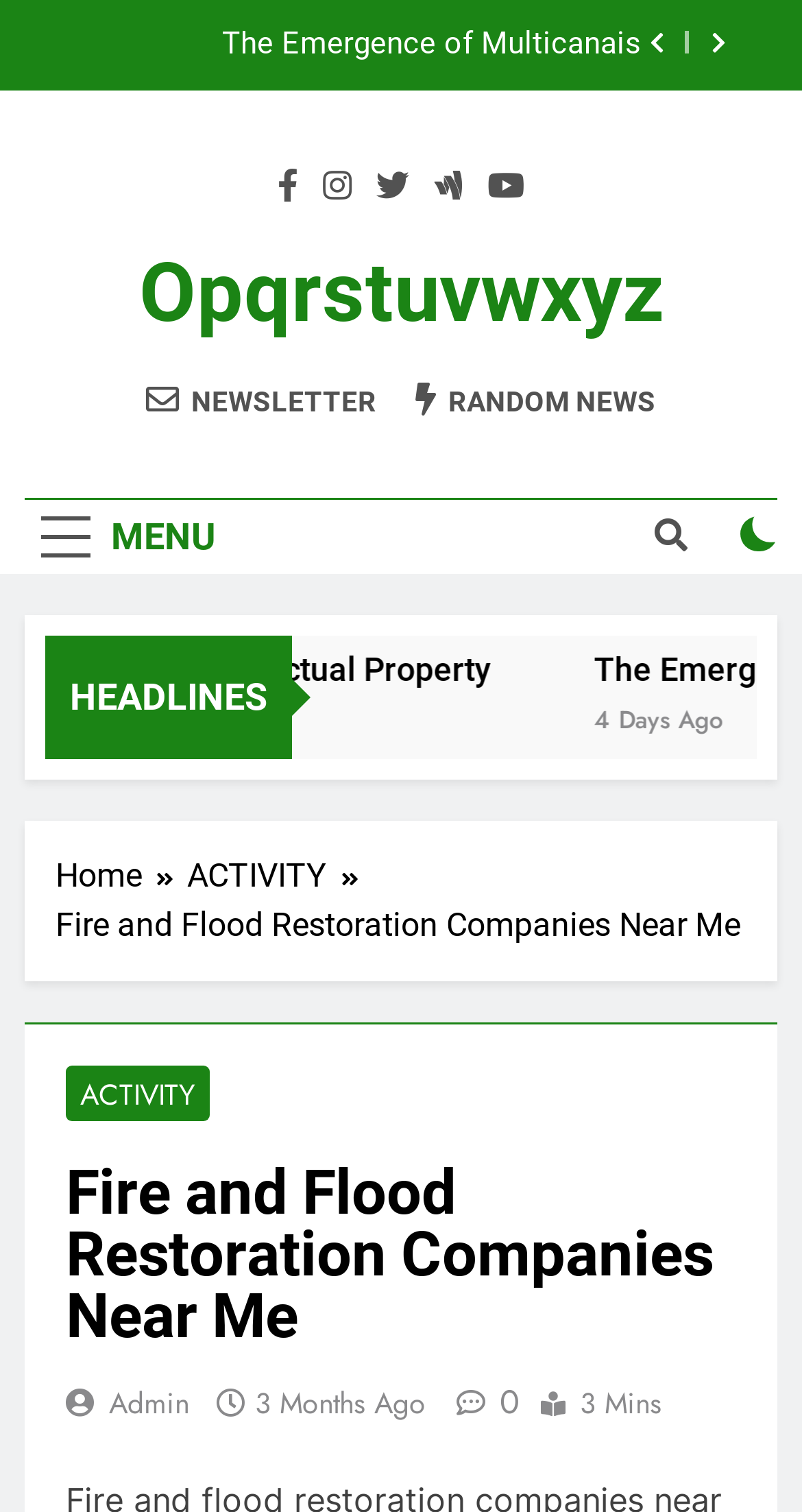Please examine the image and provide a detailed answer to the question: How many social media links are there?

I counted the number of social media links by looking at the icons and their corresponding links. I found five links with icons , , , , and .